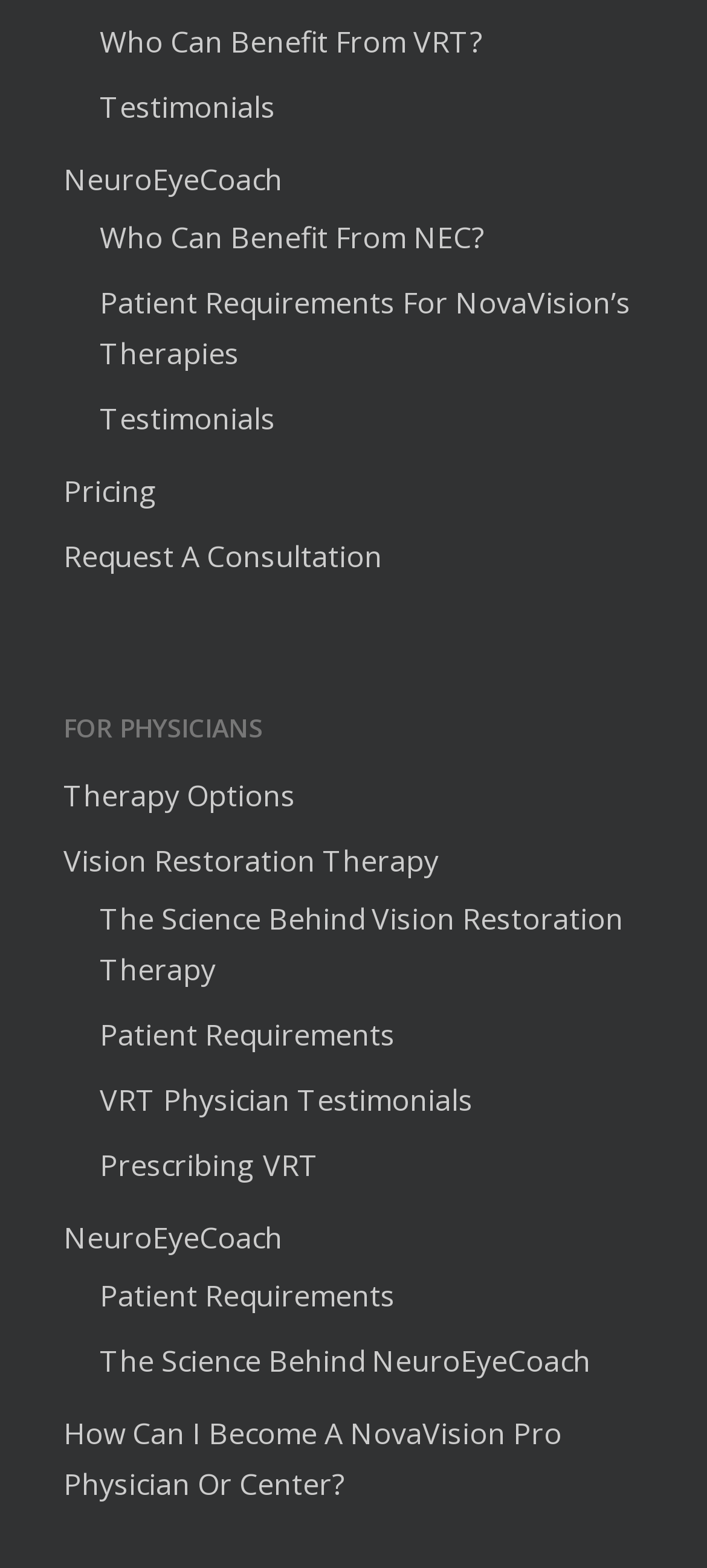Given the description "Who Can Benefit From NEC?", determine the bounding box of the corresponding UI element.

[0.141, 0.136, 0.91, 0.168]